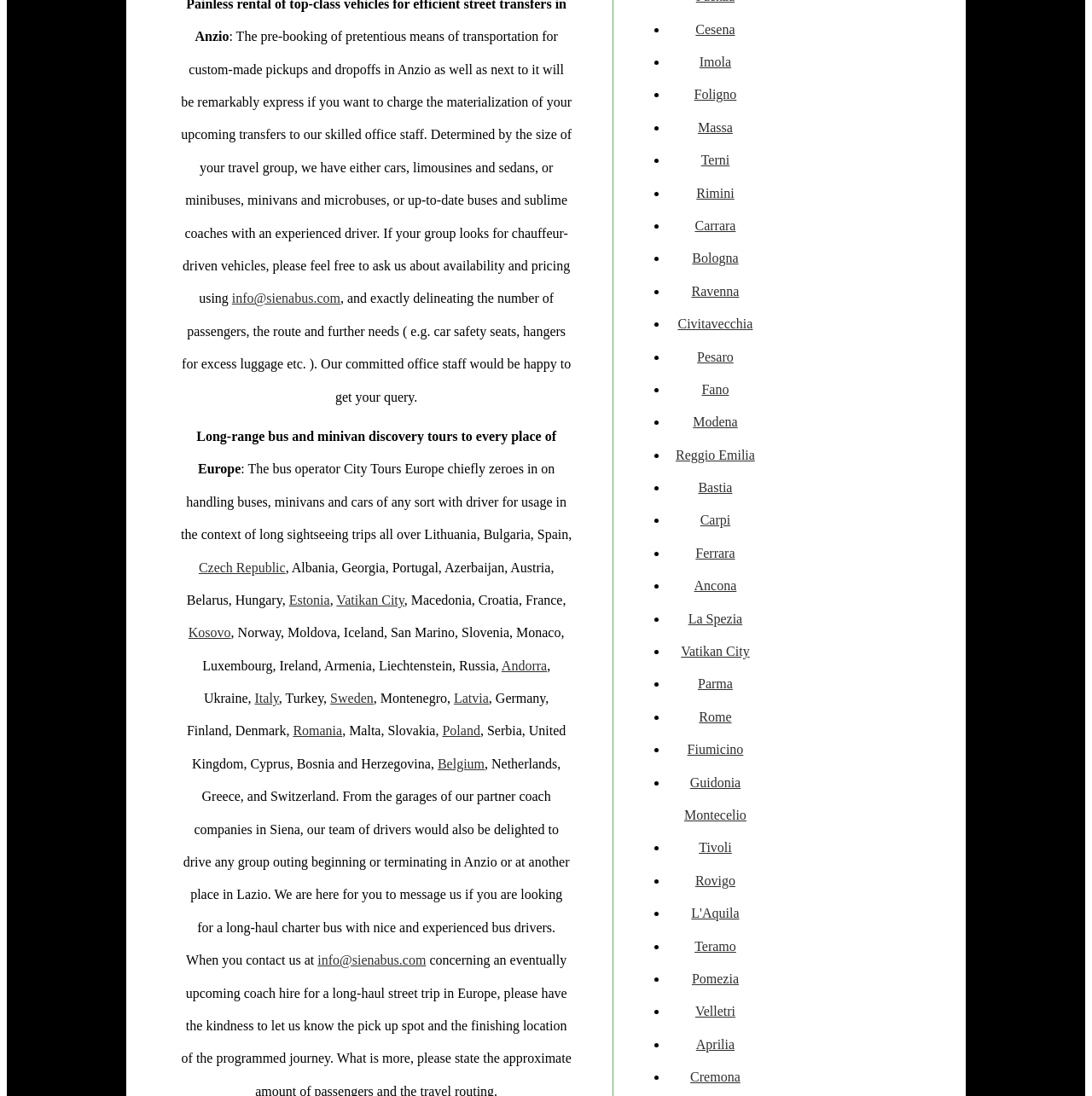Specify the bounding box coordinates of the region I need to click to perform the following instruction: "Learn more about long-range bus and minivan discovery tours". The coordinates must be four float numbers in the range of 0 to 1, i.e., [left, top, right, bottom].

[0.18, 0.391, 0.509, 0.434]